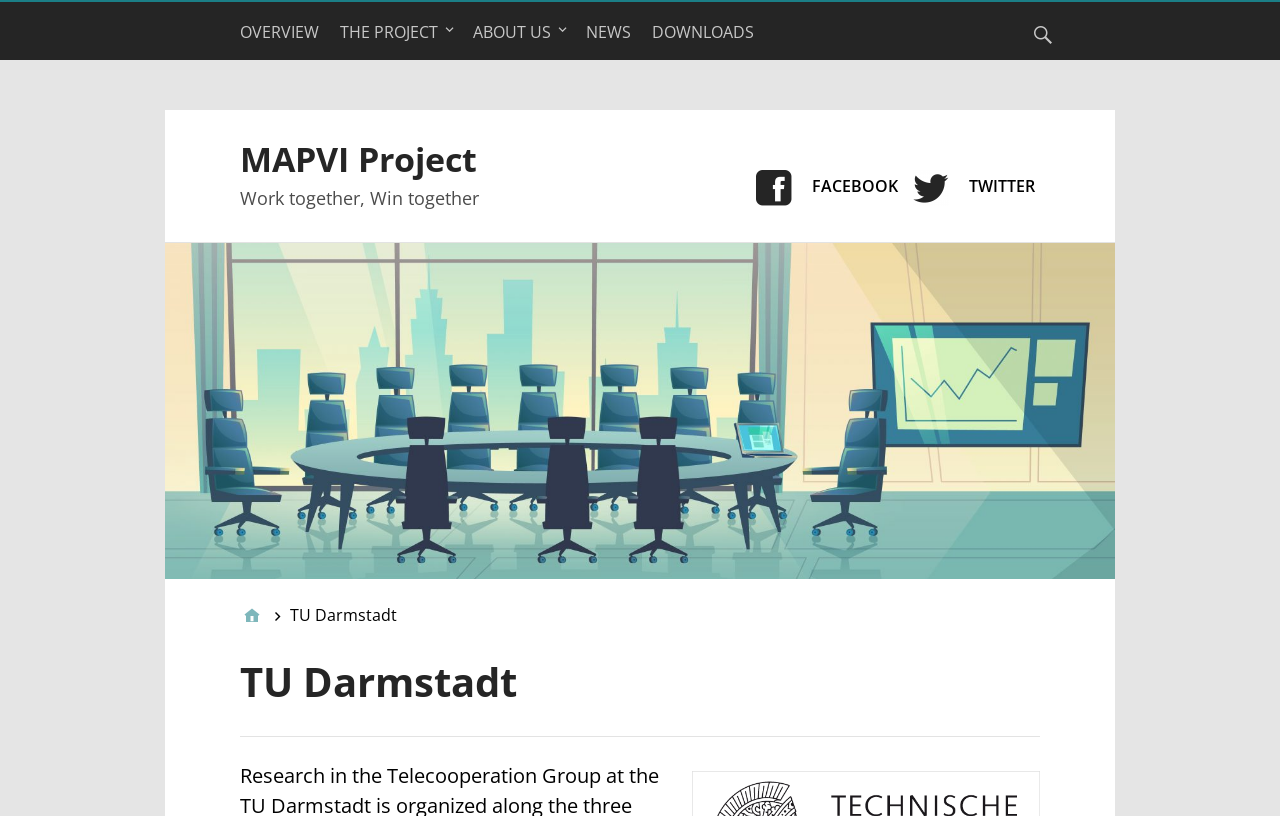Locate the bounding box coordinates of the UI element described by: "About Us". The bounding box coordinates should consist of four float numbers between 0 and 1, i.e., [left, top, right, bottom].

[0.37, 0.015, 0.445, 0.074]